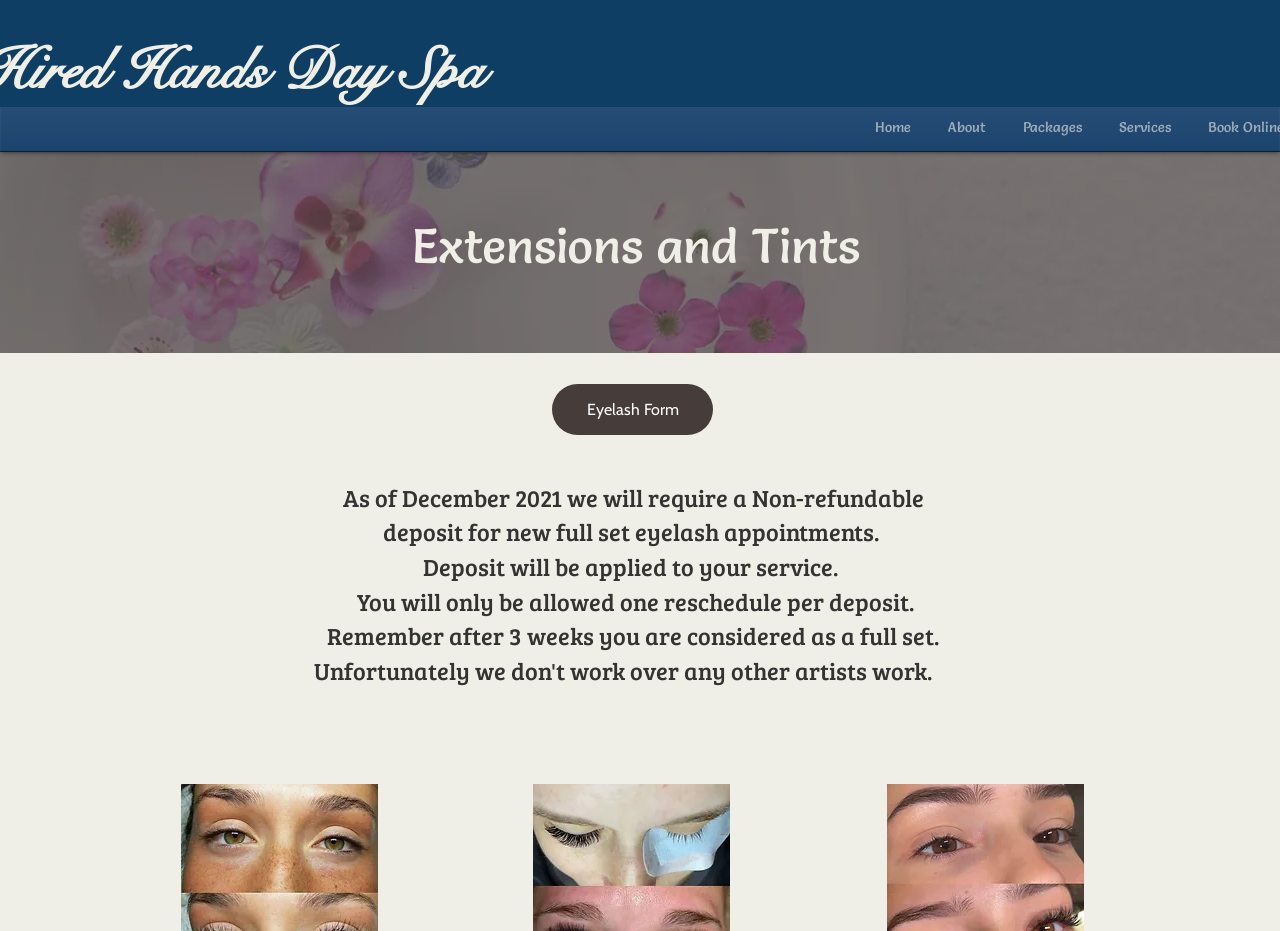What is the background image of the webpage?
Using the visual information, reply with a single word or short phrase.

bgImage